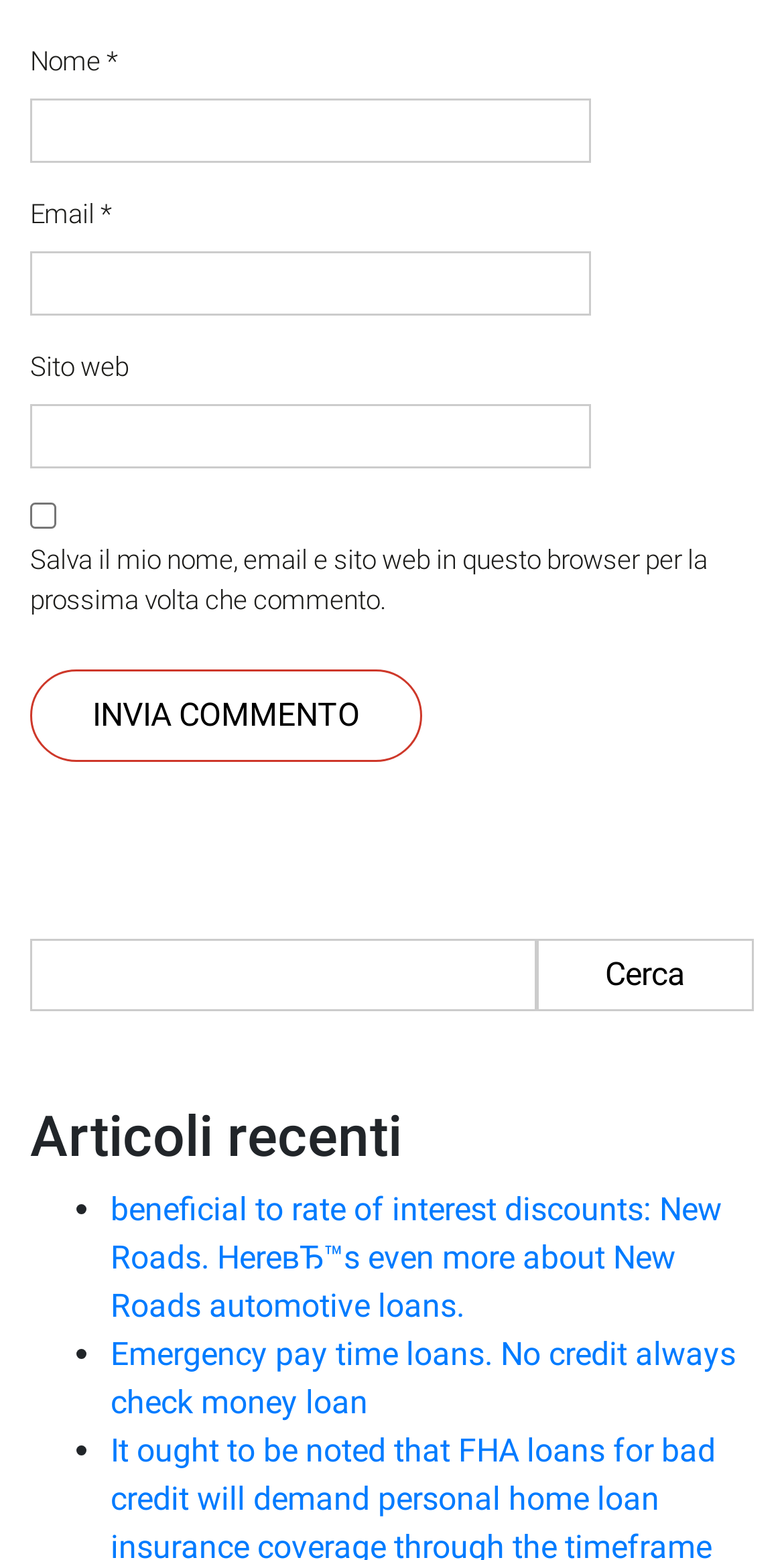Can you find the bounding box coordinates for the element that needs to be clicked to execute this instruction: "Check the save checkbox"? The coordinates should be given as four float numbers between 0 and 1, i.e., [left, top, right, bottom].

[0.038, 0.323, 0.072, 0.339]